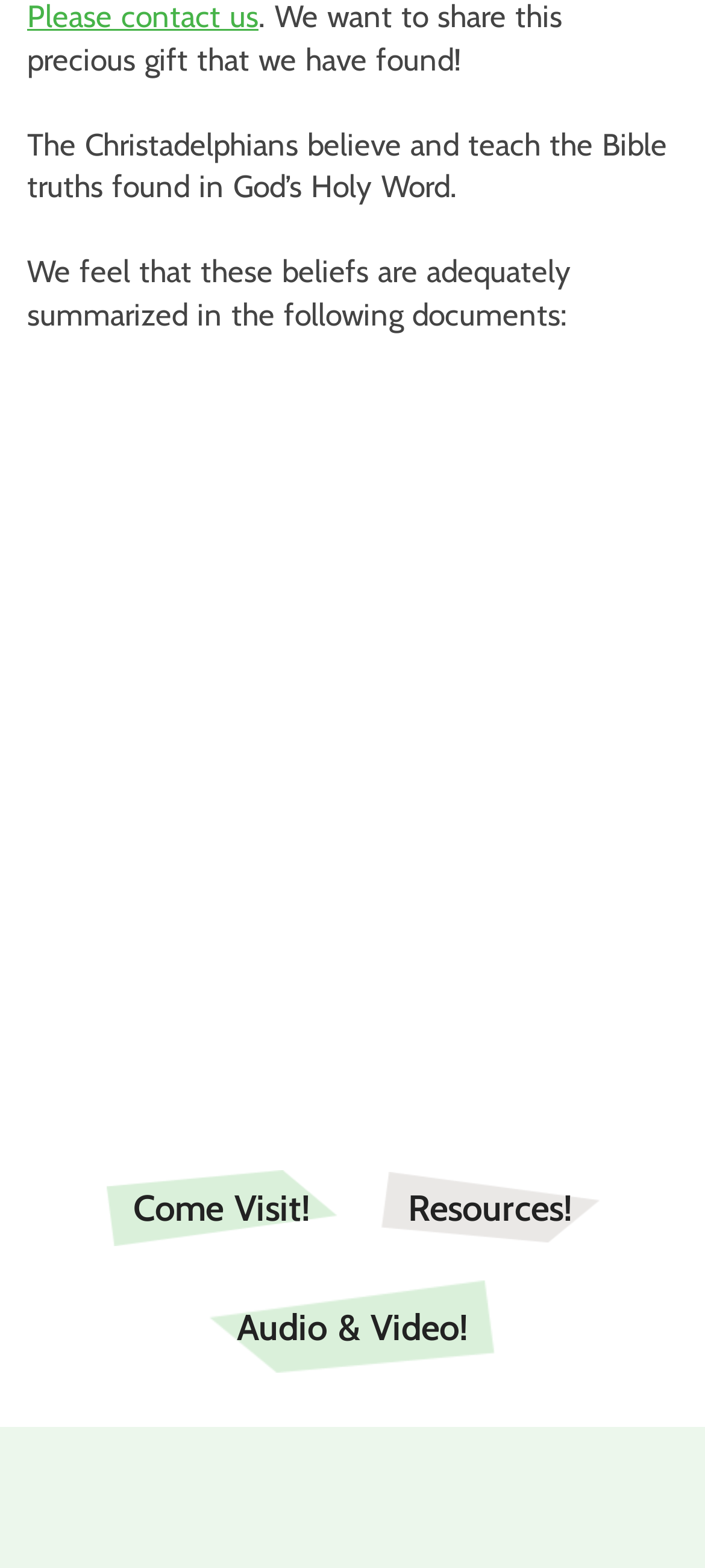Identify and provide the bounding box coordinates of the UI element described: "Come Visit!". The coordinates should be formatted as [left, top, right, bottom], with each number being a float between 0 and 1.

[0.15, 0.738, 0.478, 0.802]